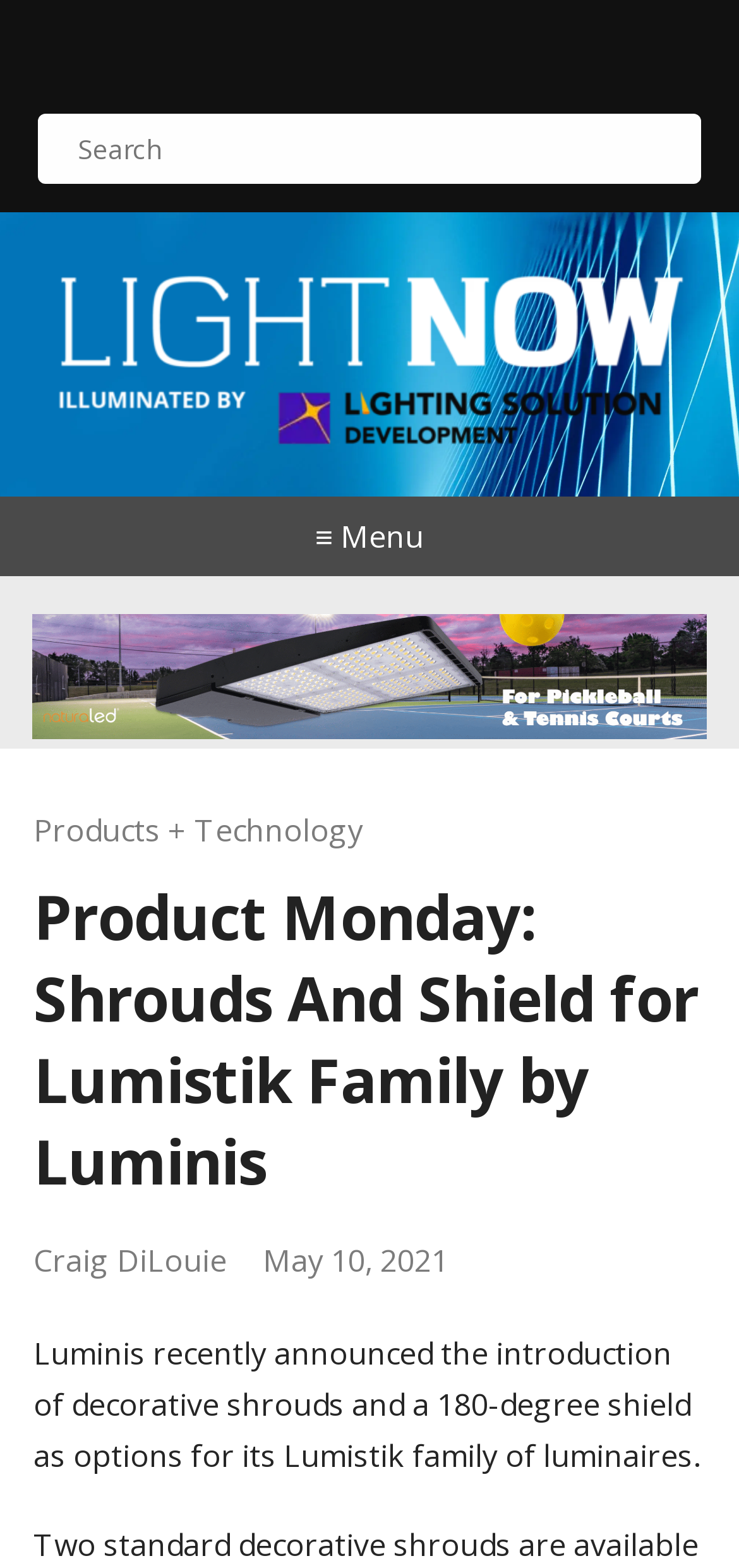Please provide the bounding box coordinates for the UI element as described: "Products + Technology". The coordinates must be four floats between 0 and 1, represented as [left, top, right, bottom].

[0.046, 0.516, 0.492, 0.543]